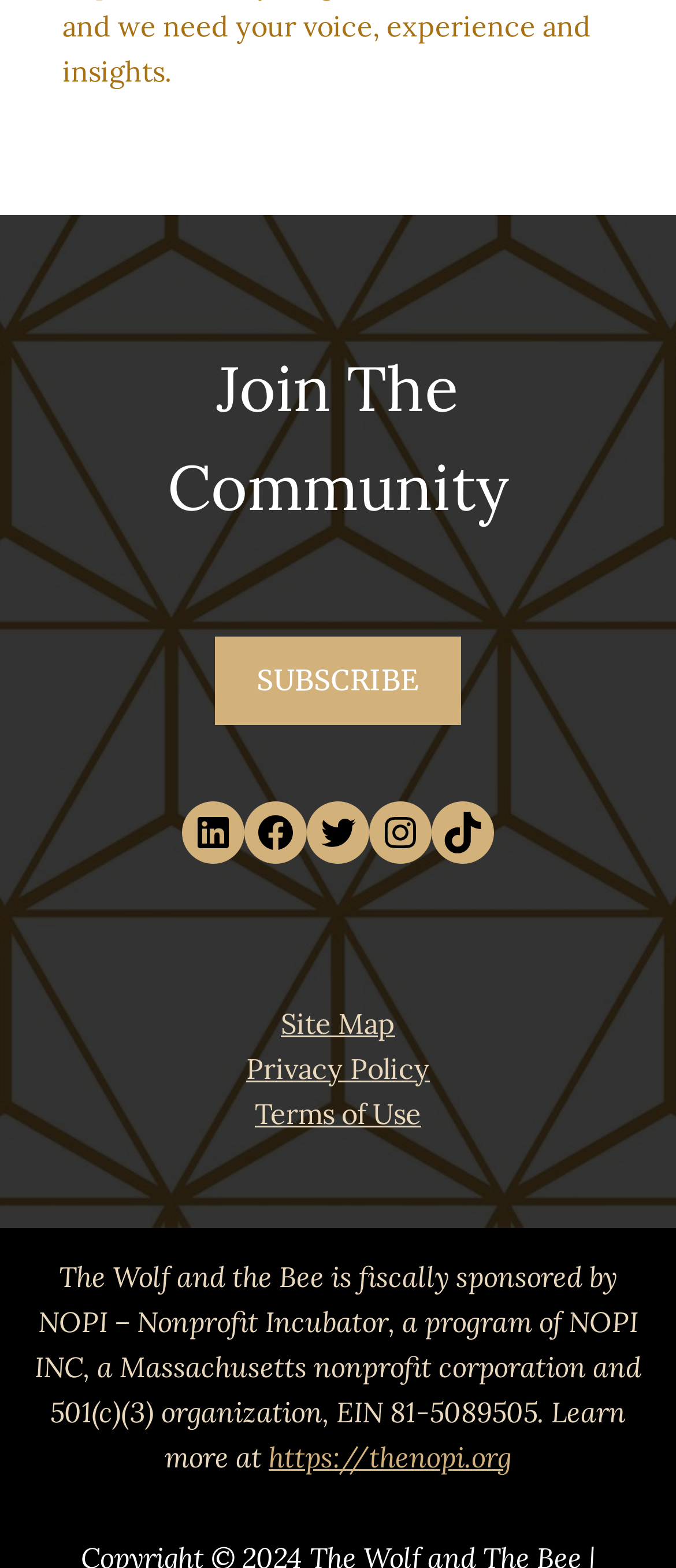Identify the bounding box of the UI element described as follows: "Site Map". Provide the coordinates as four float numbers in the range of 0 to 1 [left, top, right, bottom].

[0.415, 0.642, 0.585, 0.664]